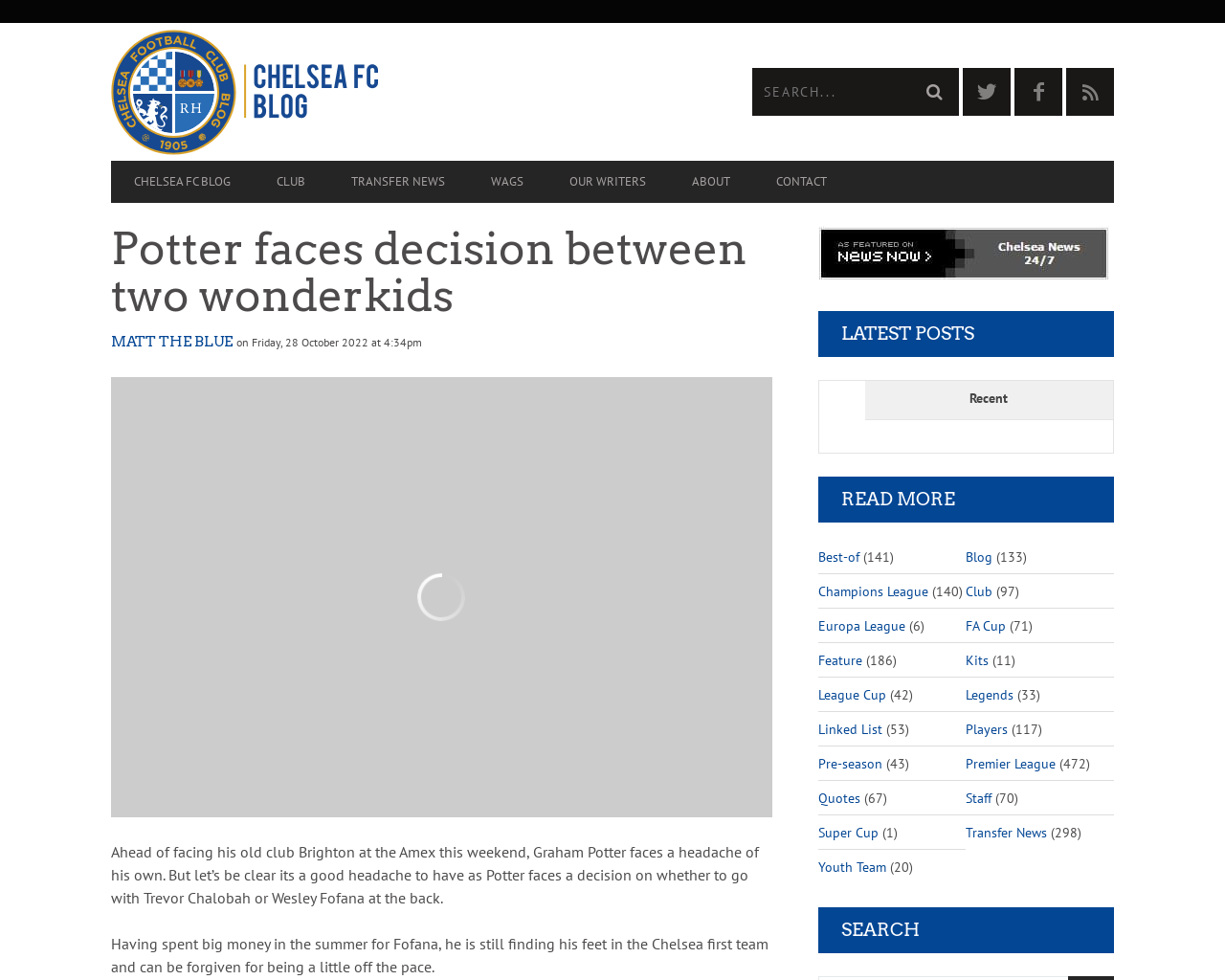Identify the bounding box coordinates of the clickable region necessary to fulfill the following instruction: "Read the latest post". The bounding box coordinates should be four float numbers between 0 and 1, i.e., [left, top, right, bottom].

[0.706, 0.389, 0.909, 0.429]